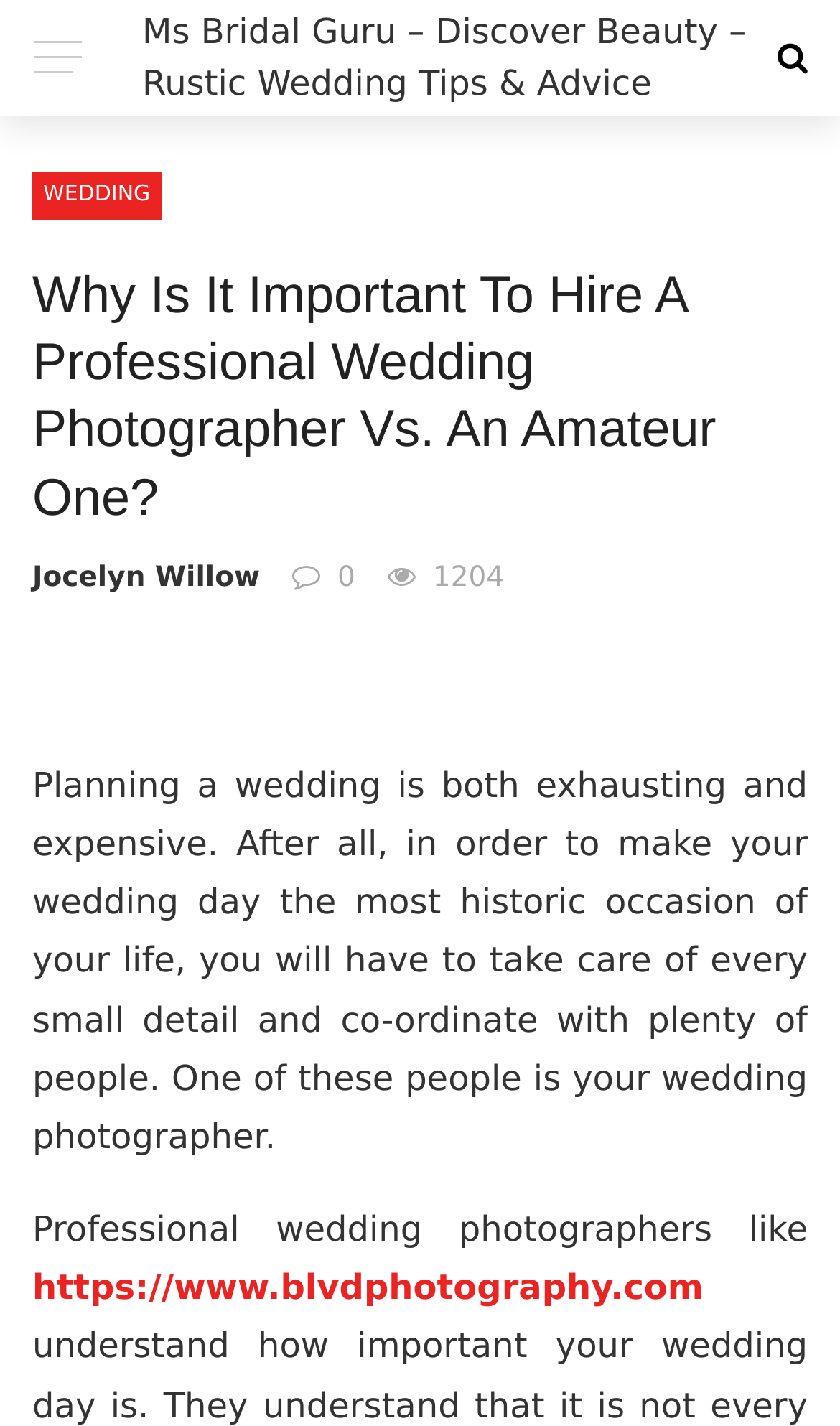Bounding box coordinates are given in the format (top-left x, top-left y, bottom-right x, bottom-right y). All values should be floating point numbers between 0 and 1. Provide the bounding box coordinate for the UI element described as: Wedding

[0.038, 0.121, 0.192, 0.154]